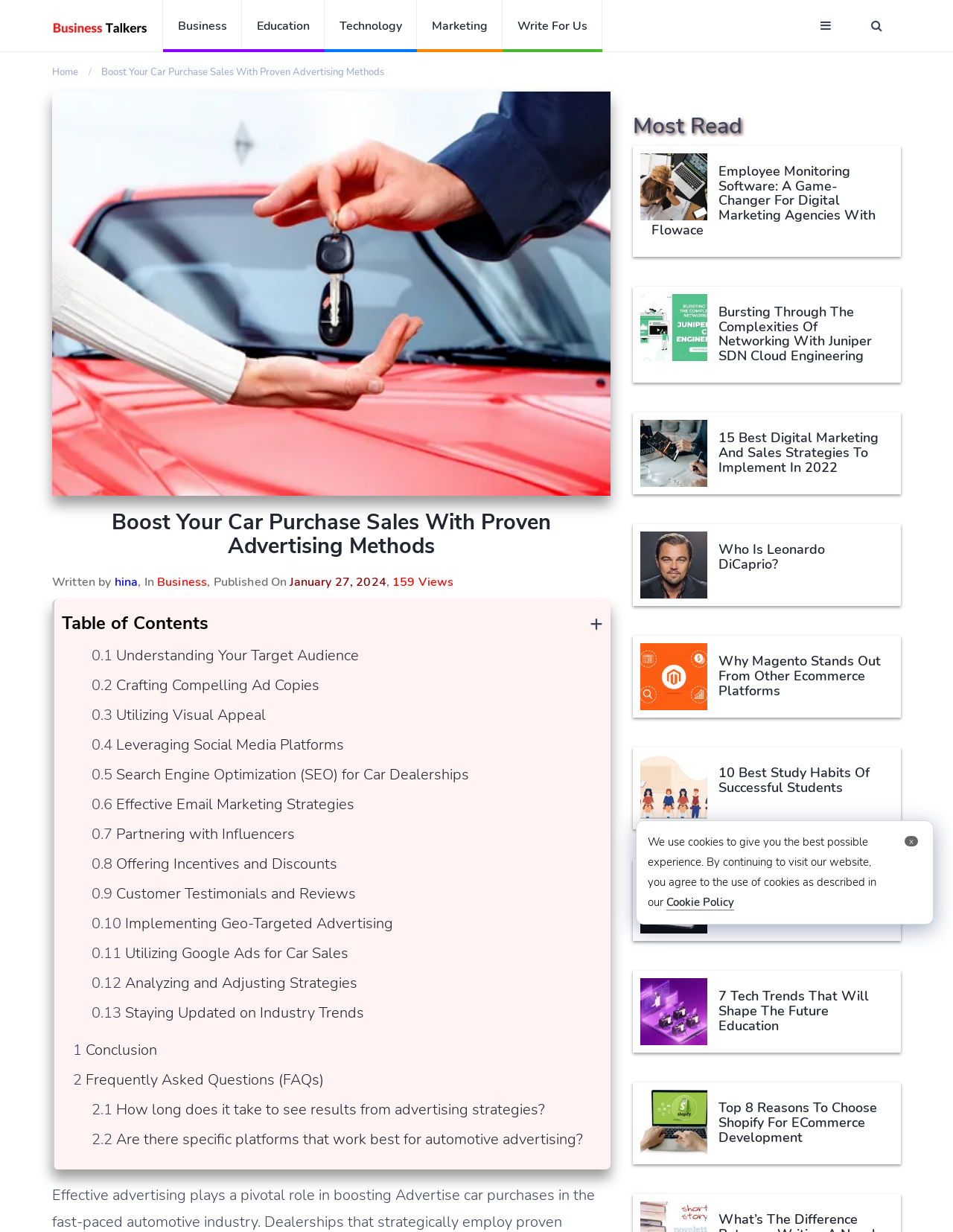How many links are there in the table of contents?
Look at the screenshot and respond with a single word or phrase.

13